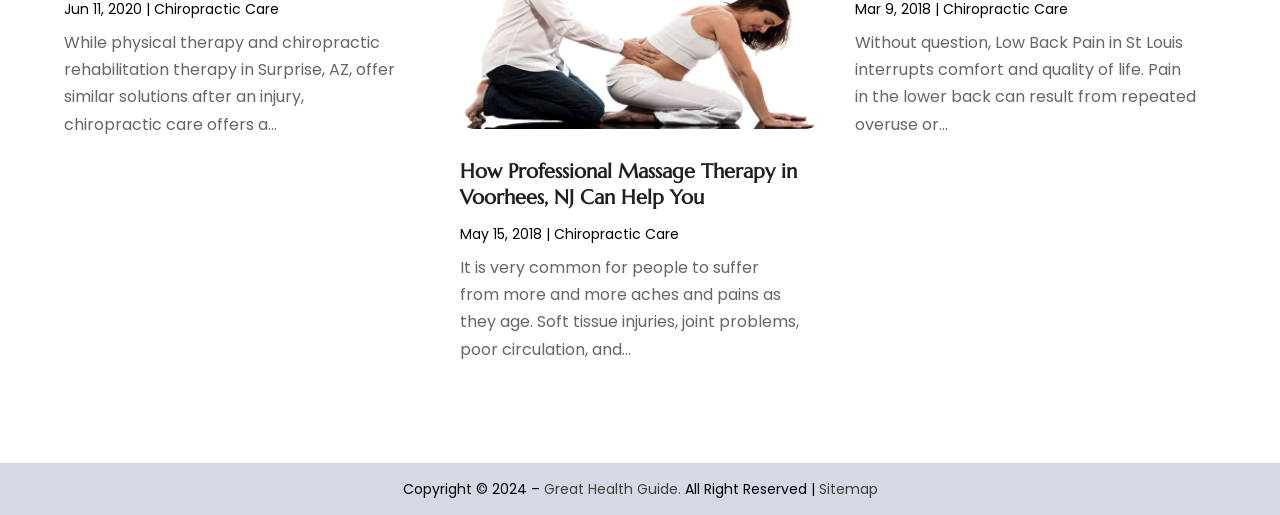How many sections are there on the webpage?
Look at the image and respond with a one-word or short-phrase answer.

3